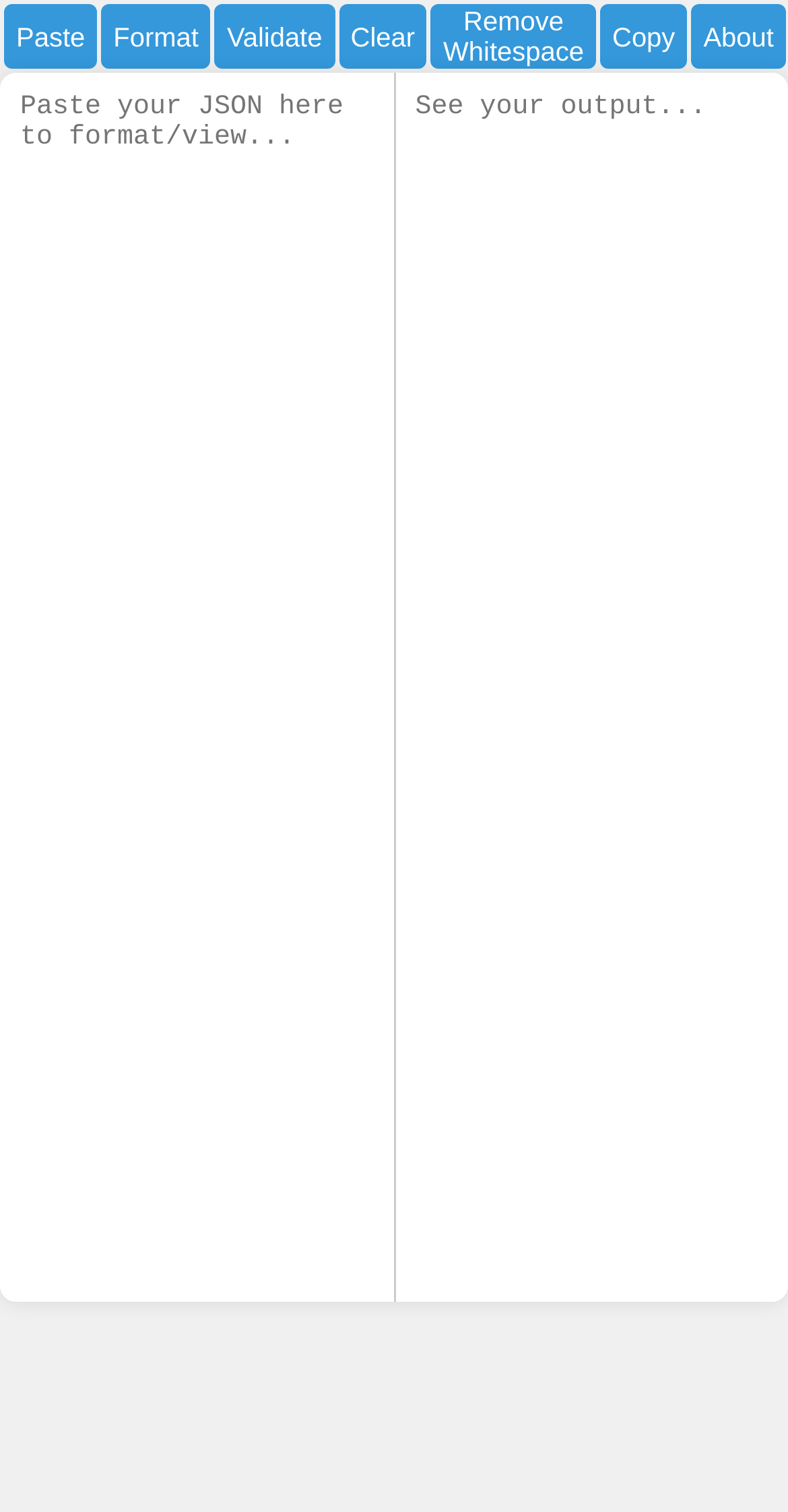Identify the bounding box coordinates of the element that should be clicked to fulfill this task: "format json data". The coordinates should be provided as four float numbers between 0 and 1, i.e., [left, top, right, bottom].

[0.128, 0.003, 0.267, 0.045]